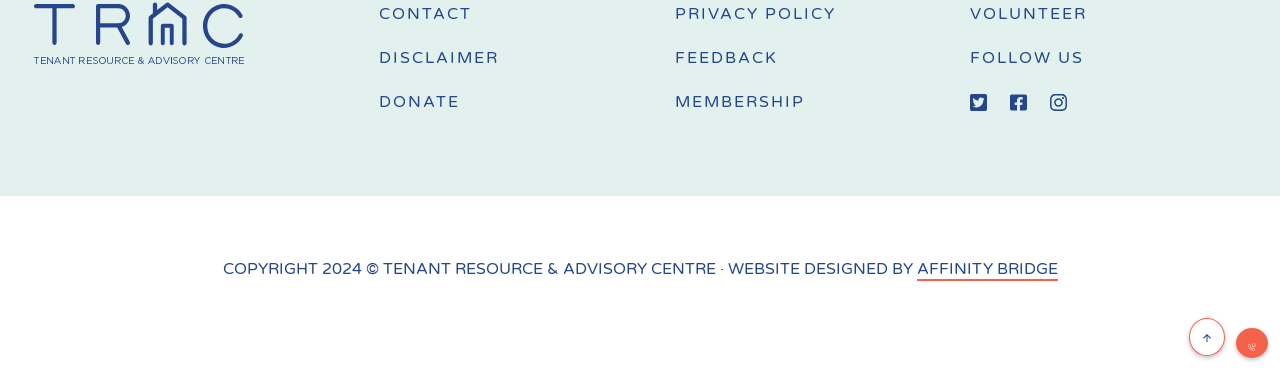Find the bounding box coordinates of the element to click in order to complete the given instruction: "click AFFINITY BRIDGE."

[0.716, 0.682, 0.826, 0.74]